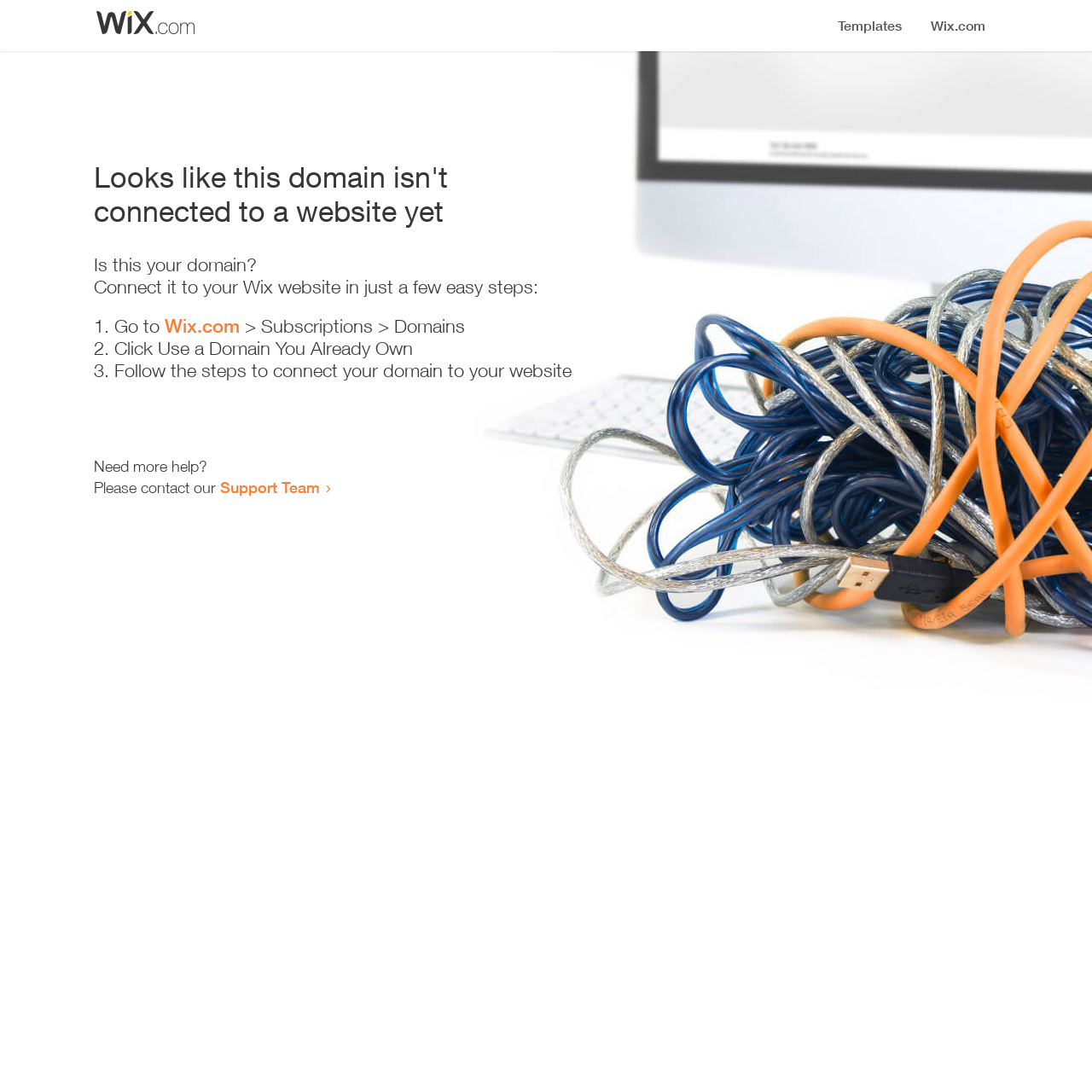Please provide a comprehensive answer to the question below using the information from the image: Where can I find the domain settings?

The webpage suggests going to Wix.com to access the domain settings, as stated in the link 'Wix.com' under the step 'Go to > Subscriptions > Domains'.